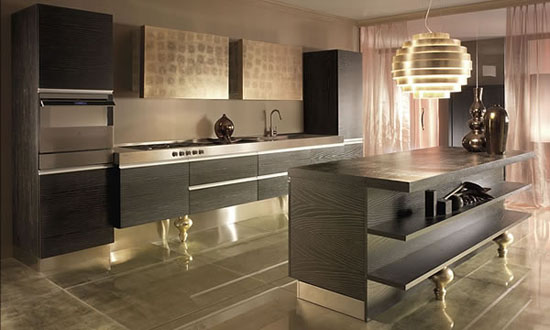Answer the following query concisely with a single word or phrase:
What type of lighting is used in the kitchen?

Soft lighting